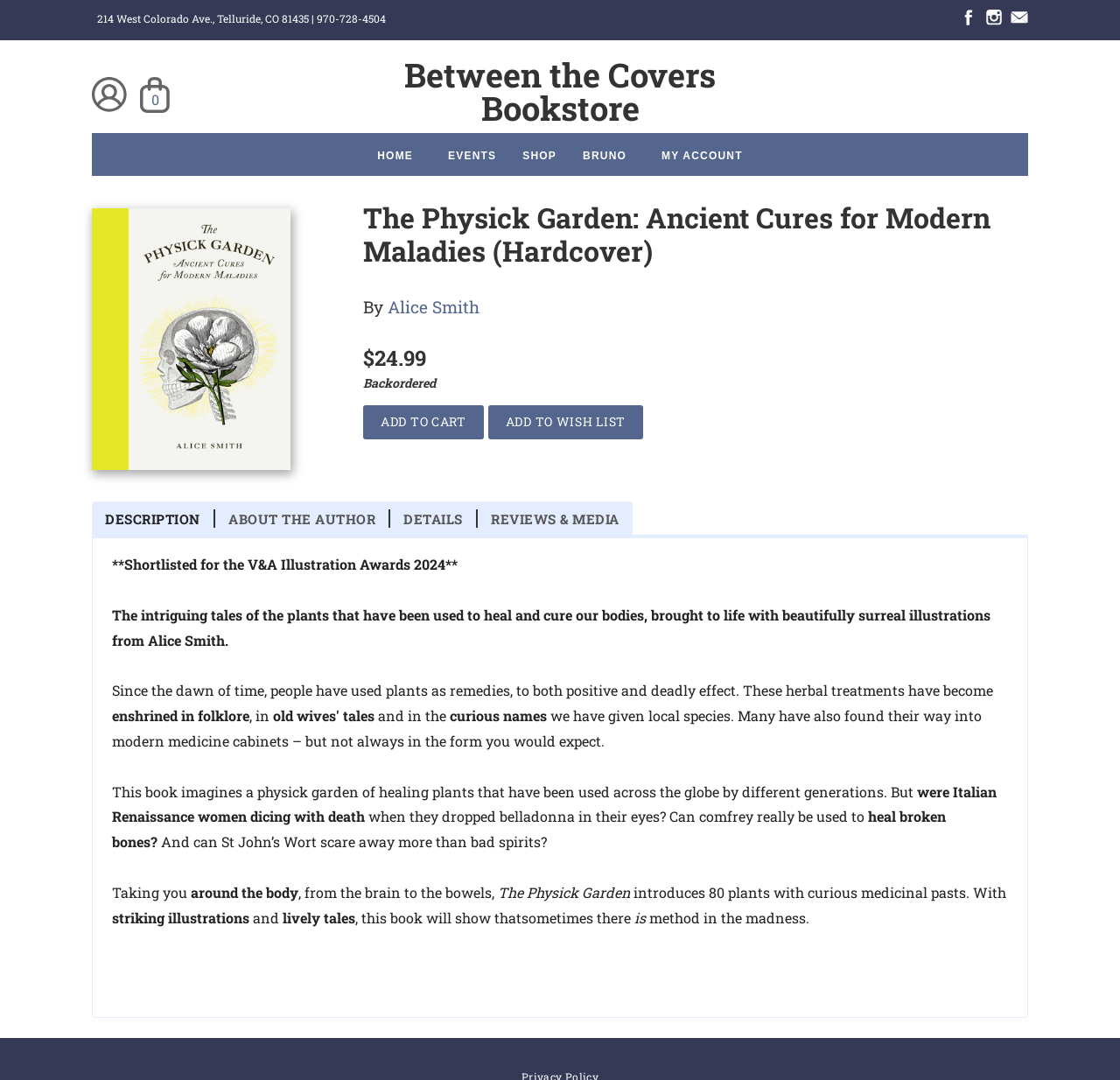What is the name of the bookstore?
Refer to the image and provide a one-word or short phrase answer.

Between the Covers Bookstore